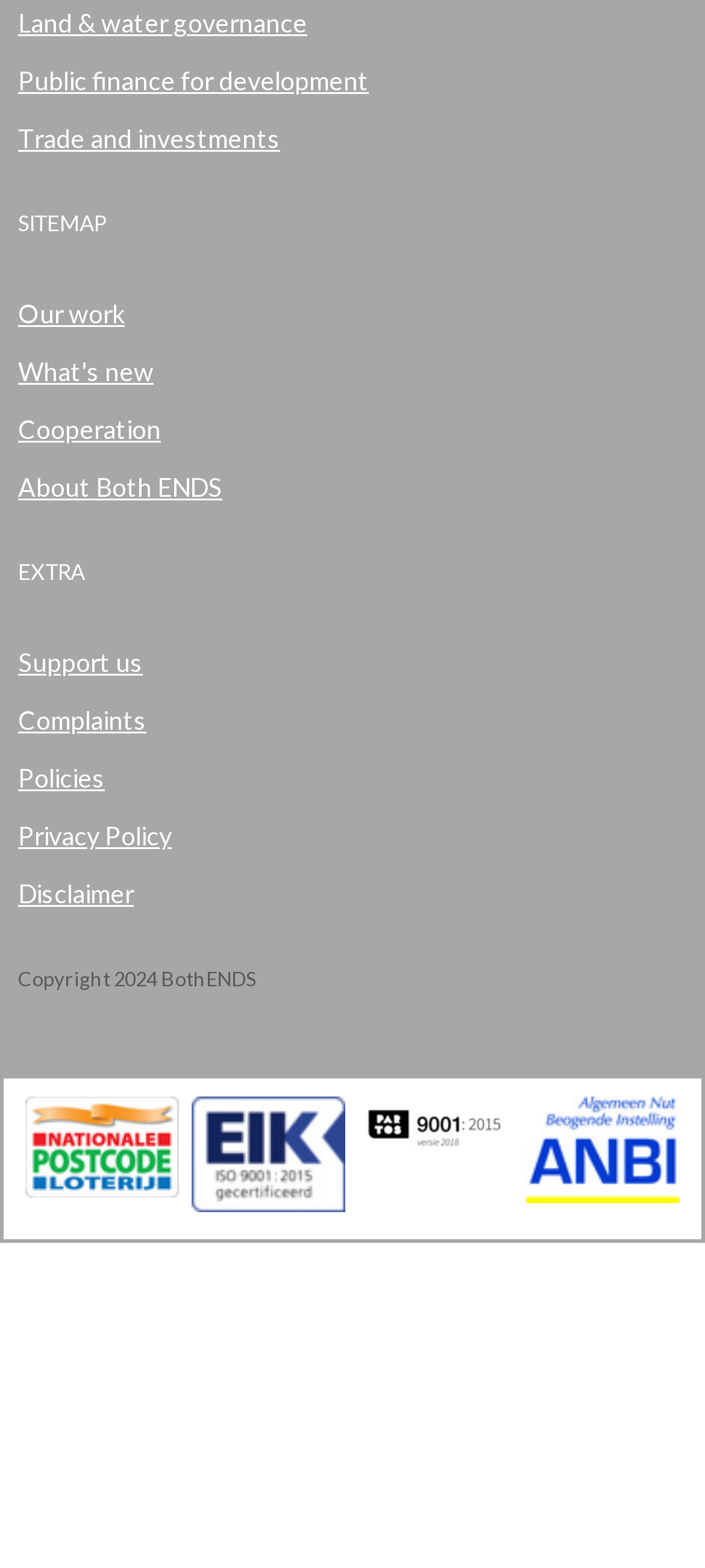Please locate the bounding box coordinates of the element that should be clicked to achieve the given instruction: "Click on Land & water governance".

[0.026, 0.005, 0.436, 0.024]